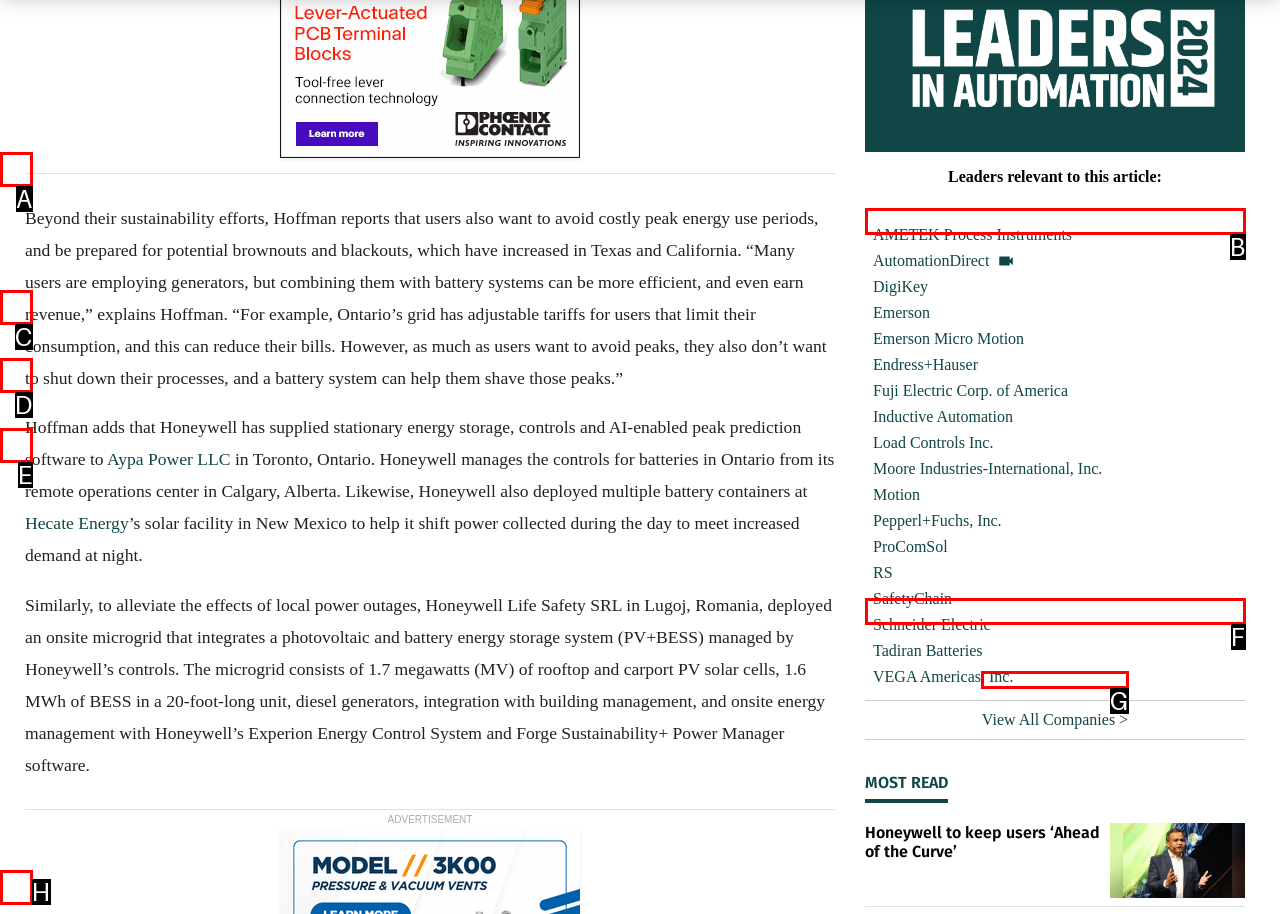Pick the option that best fits the description: View All Companies >. Reply with the letter of the matching option directly.

G